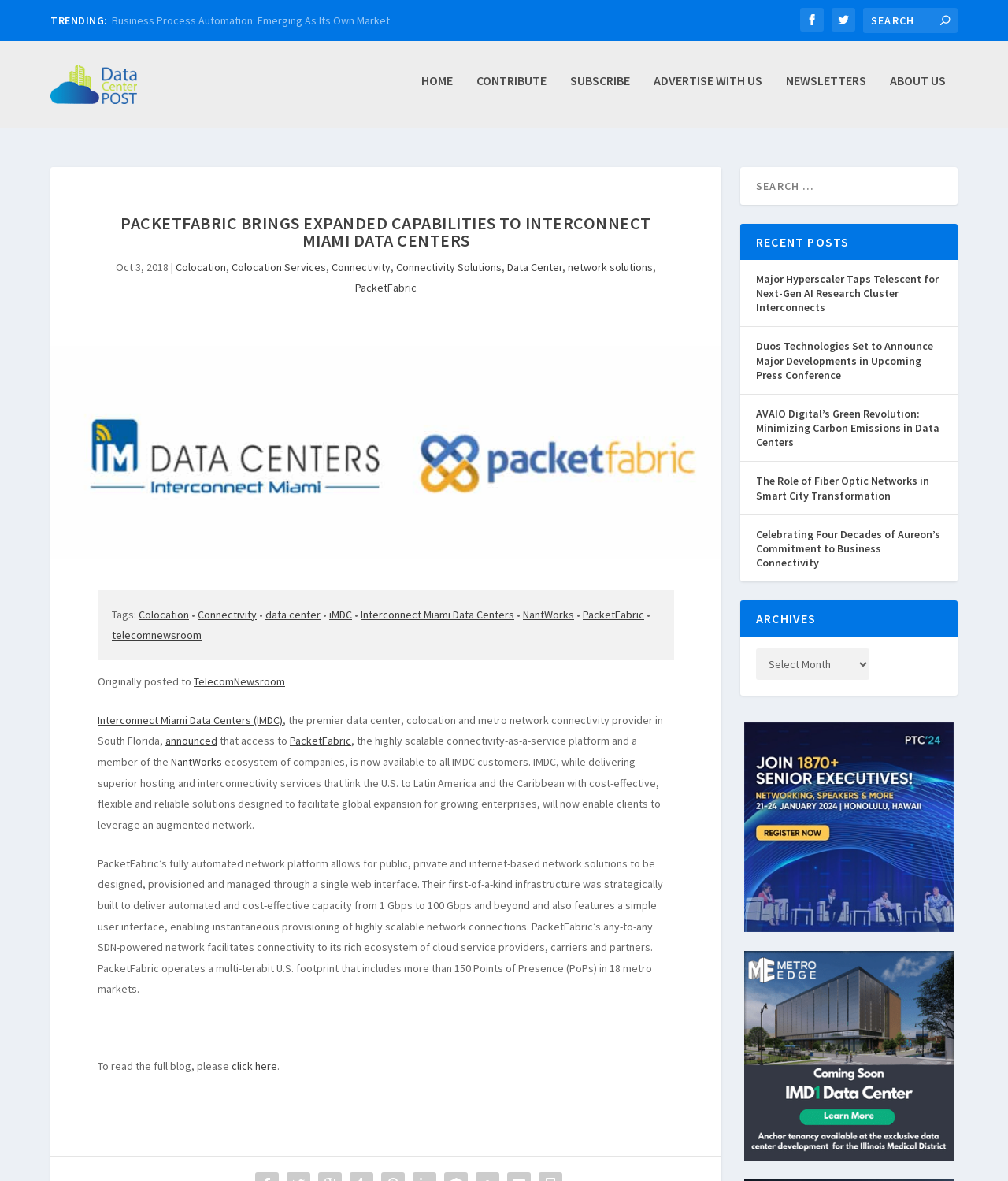Create a detailed summary of all the visual and textual information on the webpage.

The webpage is about PacketFabric, a company that provides expanded capabilities to interconnect Miami data centers. At the top of the page, there is a heading that reads "TRENDING:" followed by several links to related articles. To the right of the trending section, there is a search bar with a magnifying glass icon.

Below the trending section, there is a navigation menu with links to "HOME", "CONTRIBUTE", "SUBSCRIBE", "ADVERTISE WITH US", "NEWSLETTERS", and "ABOUT US". 

The main content of the page is an article about PacketFabric's expanded capabilities to interconnect Miami data centers. The article has a heading that reads "PACKETFABRIC BRINGS EXPANDED CAPABILITIES TO INTERCONNECT MIAMI DATA CENTERS" and is accompanied by an image. The article is dated "Oct 3, 2018" and has several tags, including "Colocation", "Connectivity", "Data Center", and "PacketFabric".

The article itself discusses how PacketFabric's highly scalable connectivity-as-a-service platform is now available to all IMDC customers, enabling clients to leverage an augmented network. The platform allows for public, private, and internet-based network solutions to be designed, provisioned, and managed through a single web interface.

To the right of the article, there is a section titled "RECENT POSTS" with links to several other articles. Below this section, there is a section titled "ARCHIVES" with a dropdown menu.

At the bottom of the page, there are several links to other articles, including "PTC'24" and "Anchor tenancy available at the exclusive data center development for the Illinois Medical District", each accompanied by an image.